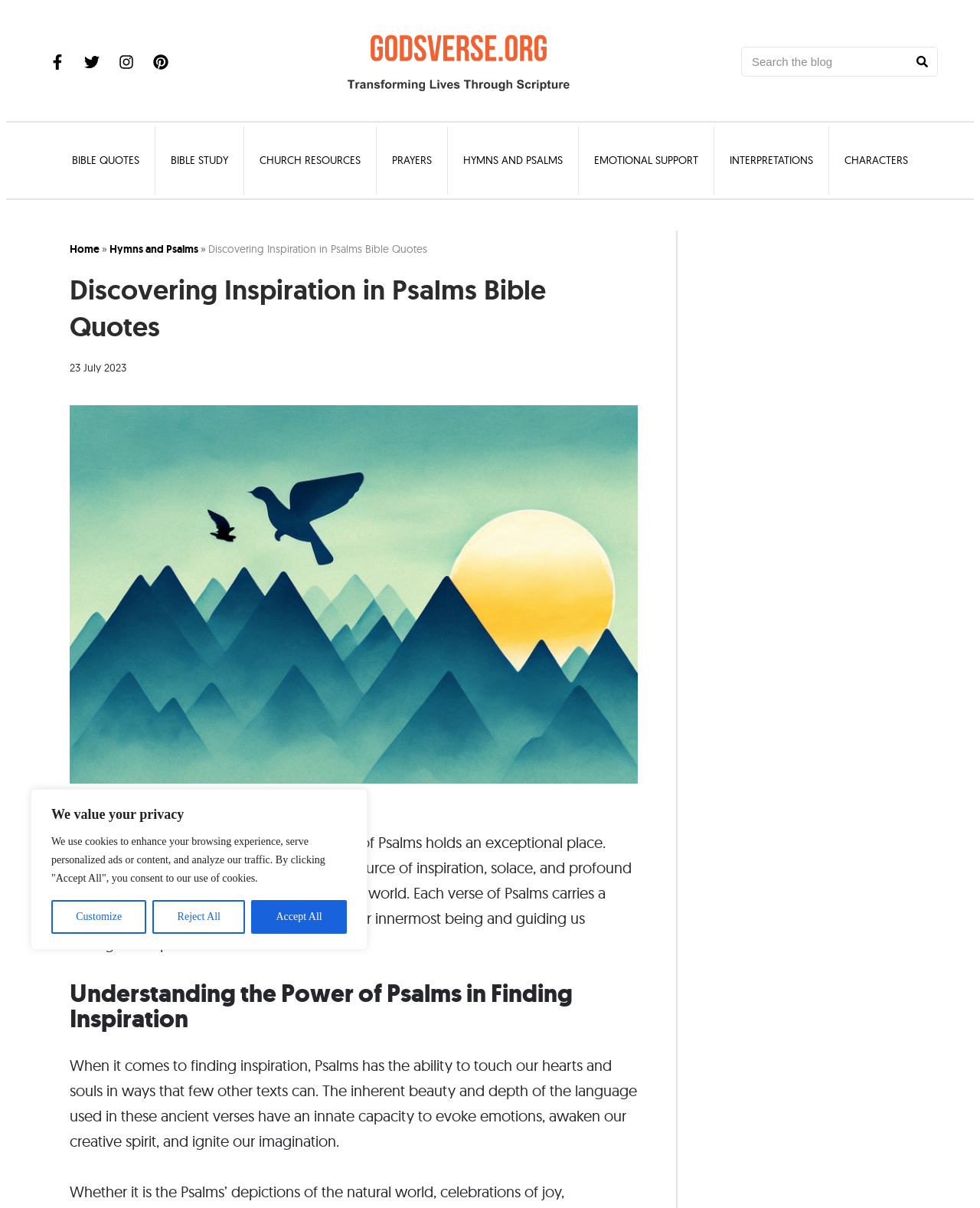Please locate the clickable area by providing the bounding box coordinates to follow this instruction: "Search for Bible quotes".

[0.756, 0.039, 0.957, 0.063]